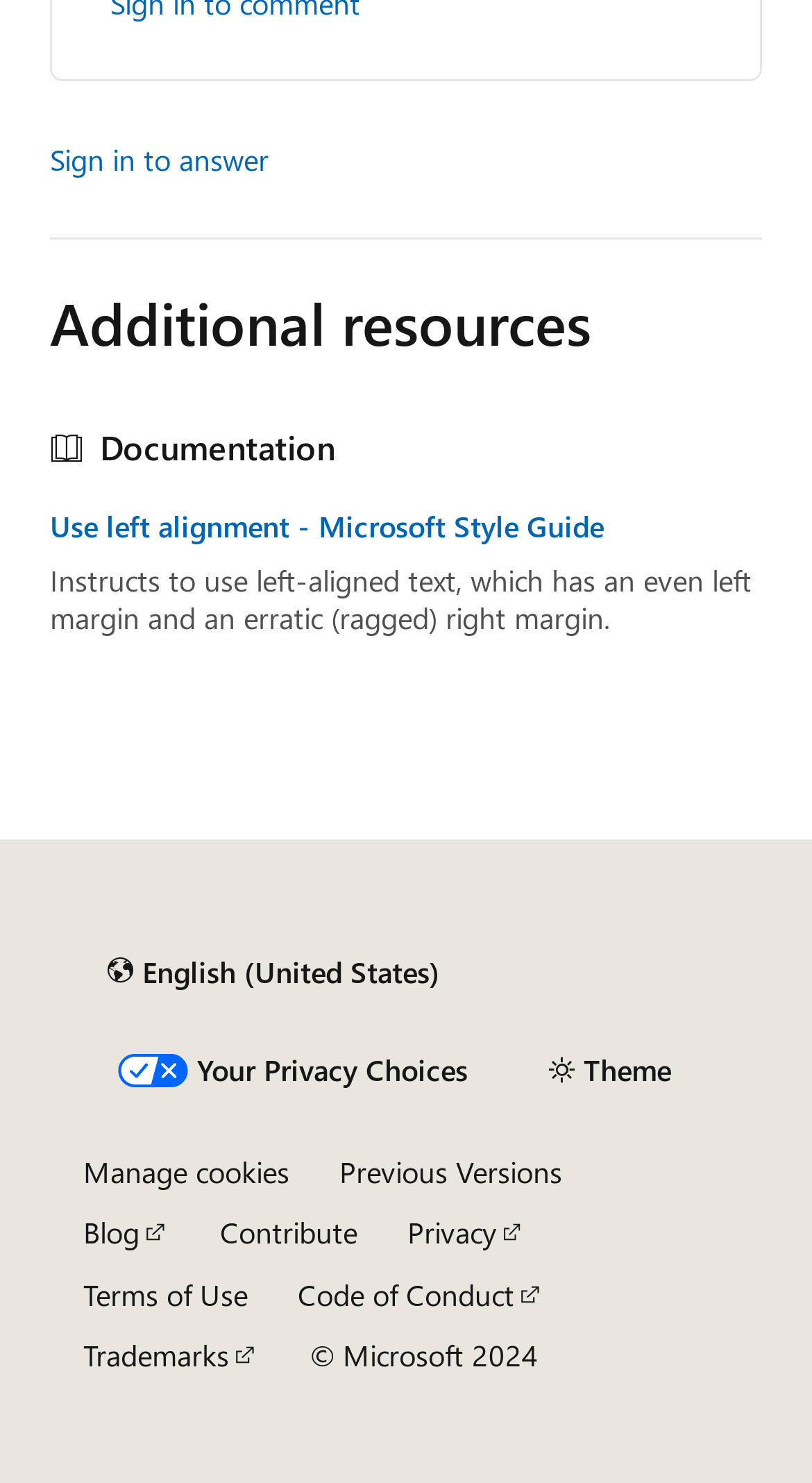Please provide the bounding box coordinates for the element that needs to be clicked to perform the instruction: "Search". The coordinates must consist of four float numbers between 0 and 1, formatted as [left, top, right, bottom].

None